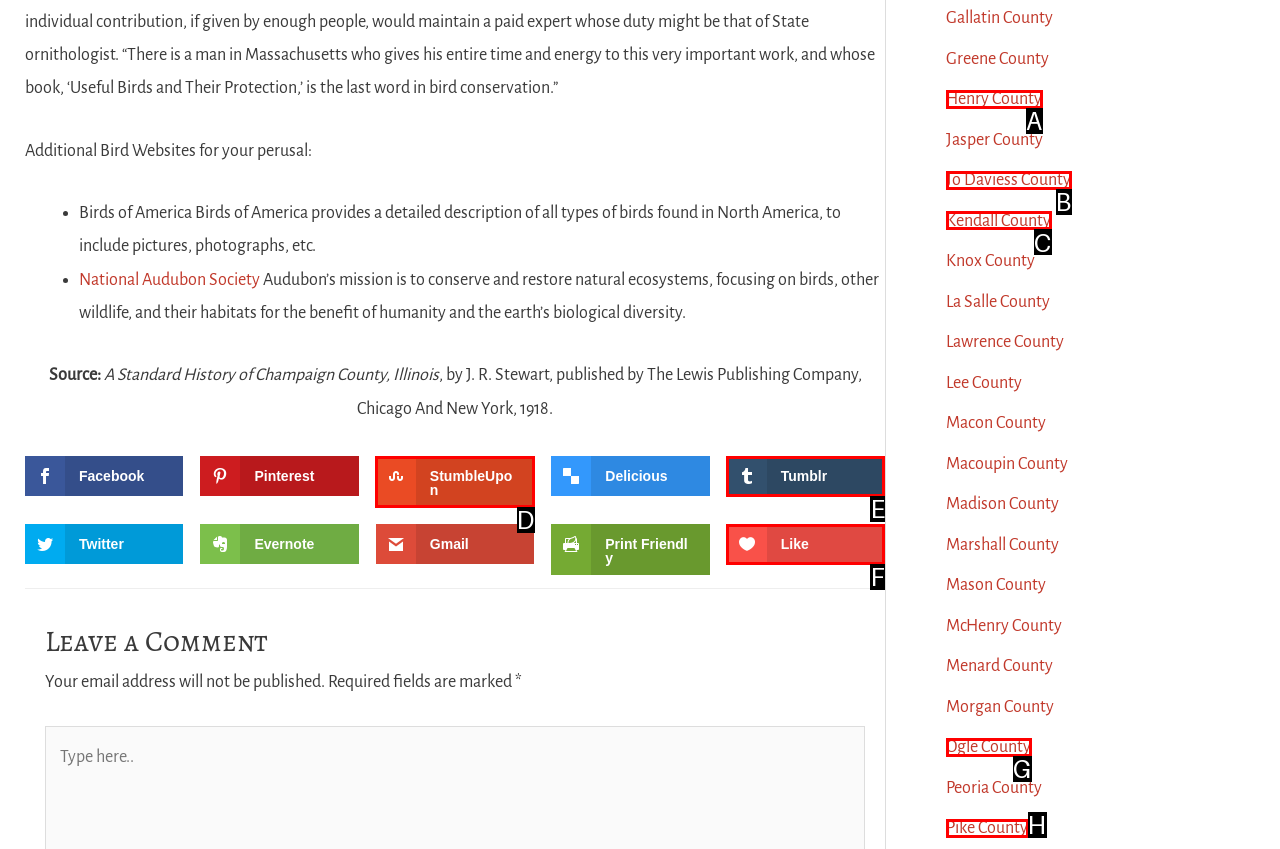Please provide the letter of the UI element that best fits the following description: Diels-Alder
Respond with the letter from the given choices only.

None